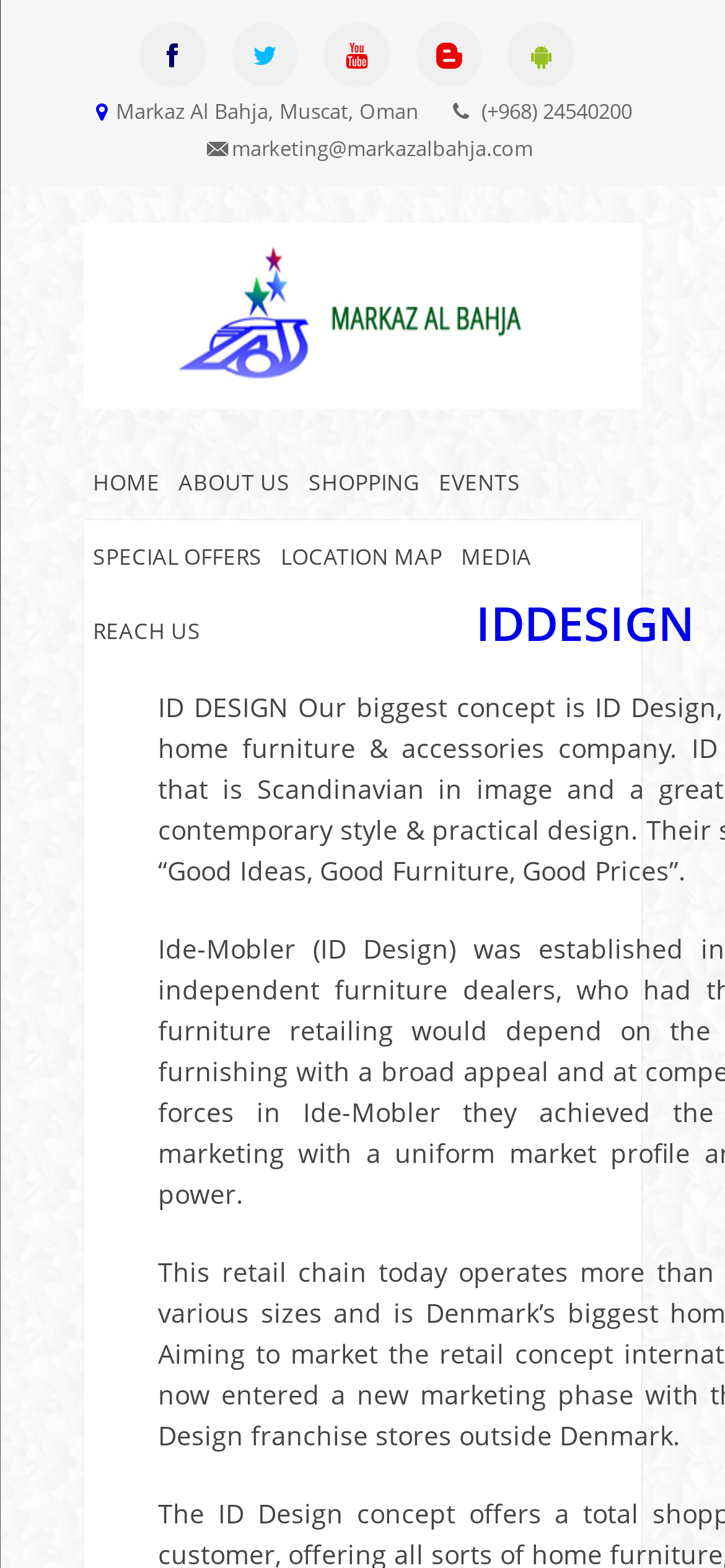Please identify the bounding box coordinates of the element's region that needs to be clicked to fulfill the following instruction: "click the HOME link". The bounding box coordinates should consist of four float numbers between 0 and 1, i.e., [left, top, right, bottom].

[0.115, 0.284, 0.233, 0.332]